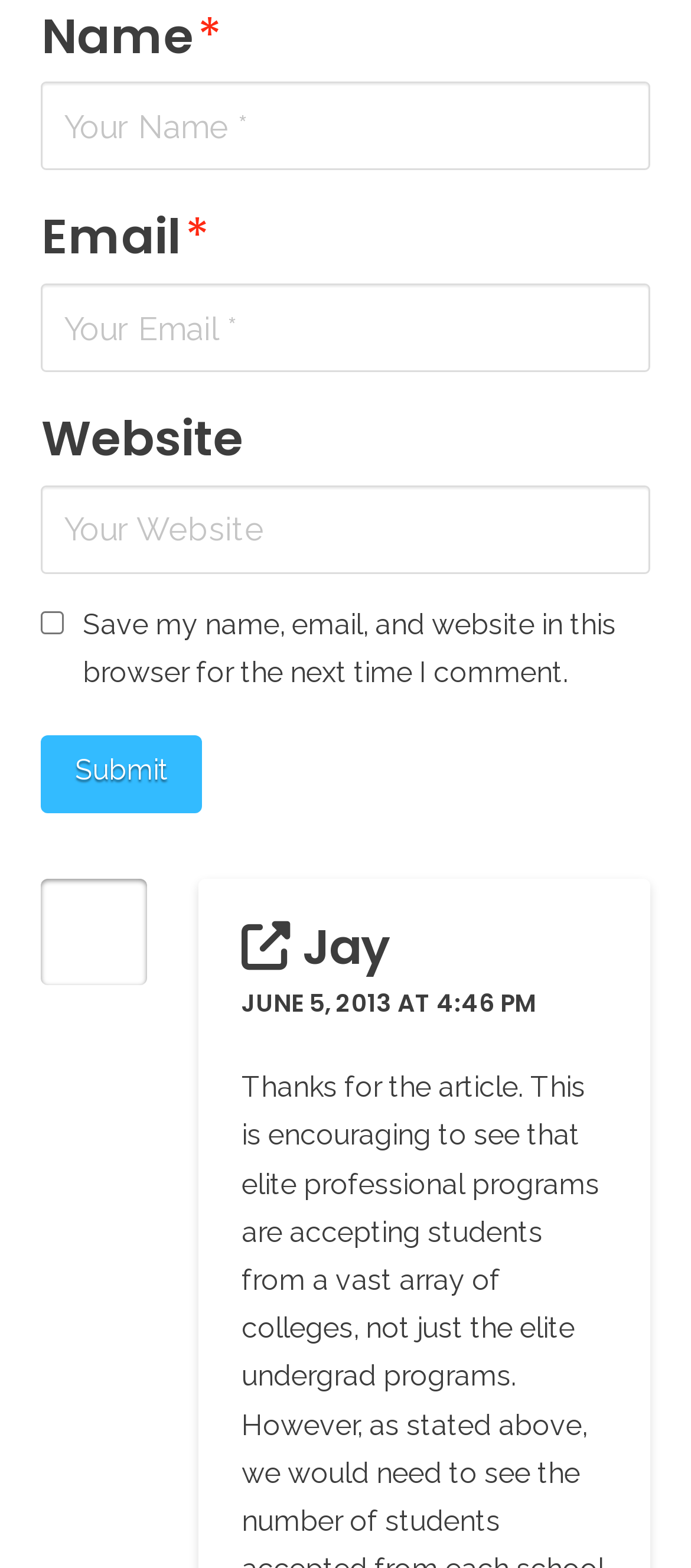Answer the question using only one word or a concise phrase: Who is the author of the comment?

Jay